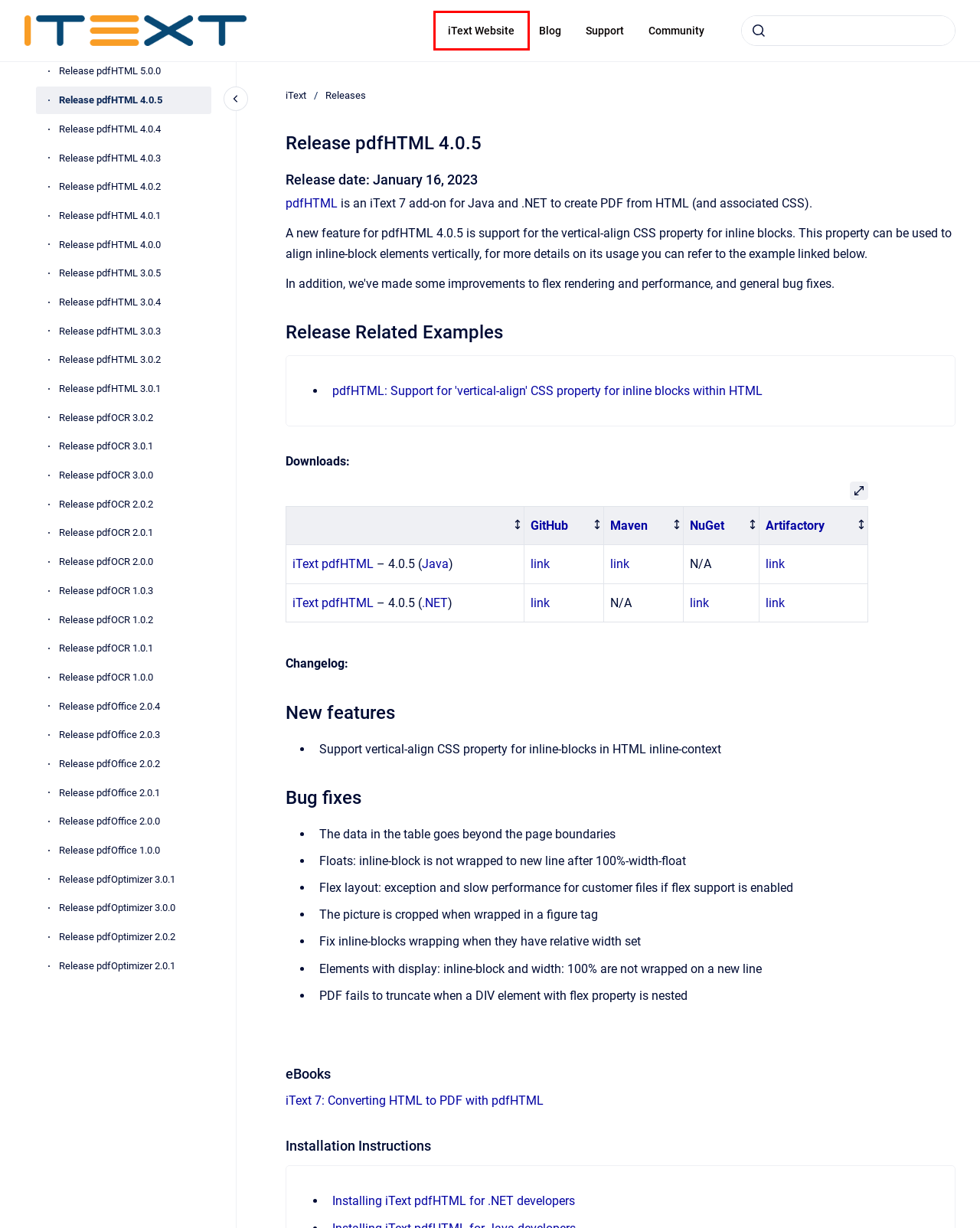You have a screenshot of a webpage with a red rectangle bounding box around a UI element. Choose the best description that matches the new page after clicking the element within the bounding box. The candidate descriptions are:
A. iText · GitHub
B. How can we support you? | iText PDF
C. Blog | iText PDF
D. The Leading PDF Library for Developers | iText
E. JFrog
F. Maven Central Repository Search
G. pdfHTML 4.0.5 API: Main Page
H. Welcome to the iText Community | iText PDF

D